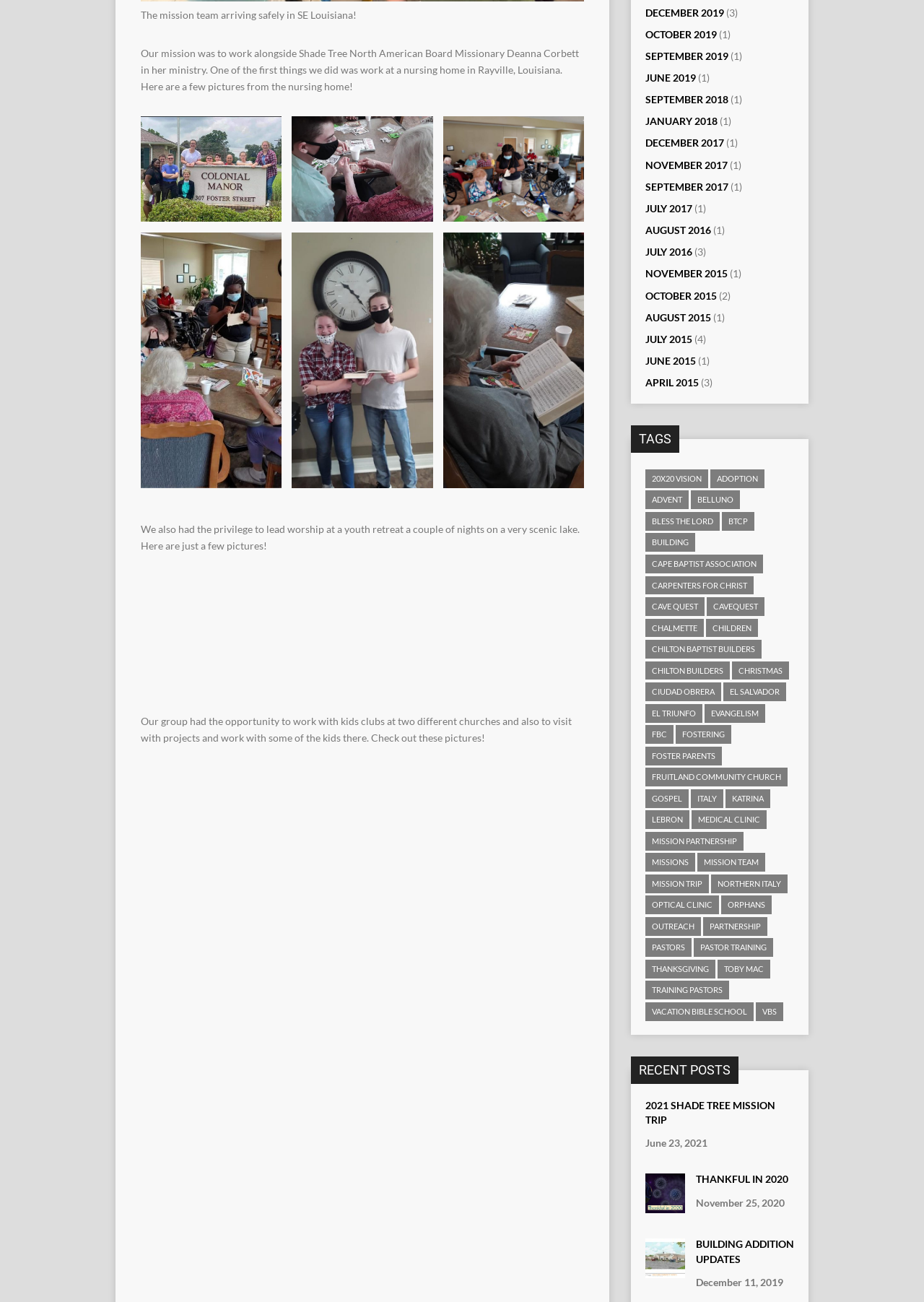What is the location mentioned in the first article?
Based on the image, provide a one-word or brief-phrase response.

SE Louisiana